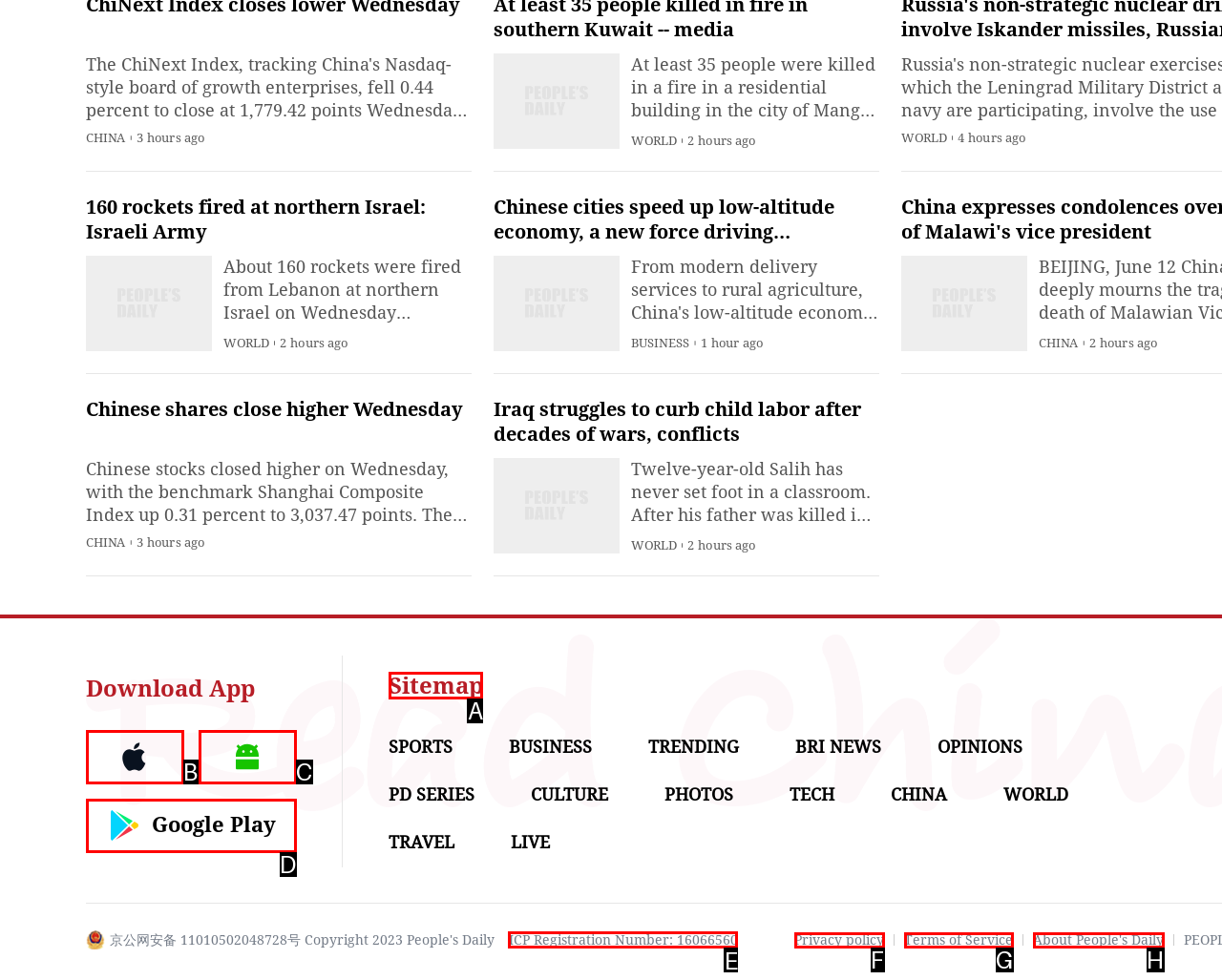What option should you select to complete this task: View the Sitemap? Indicate your answer by providing the letter only.

A